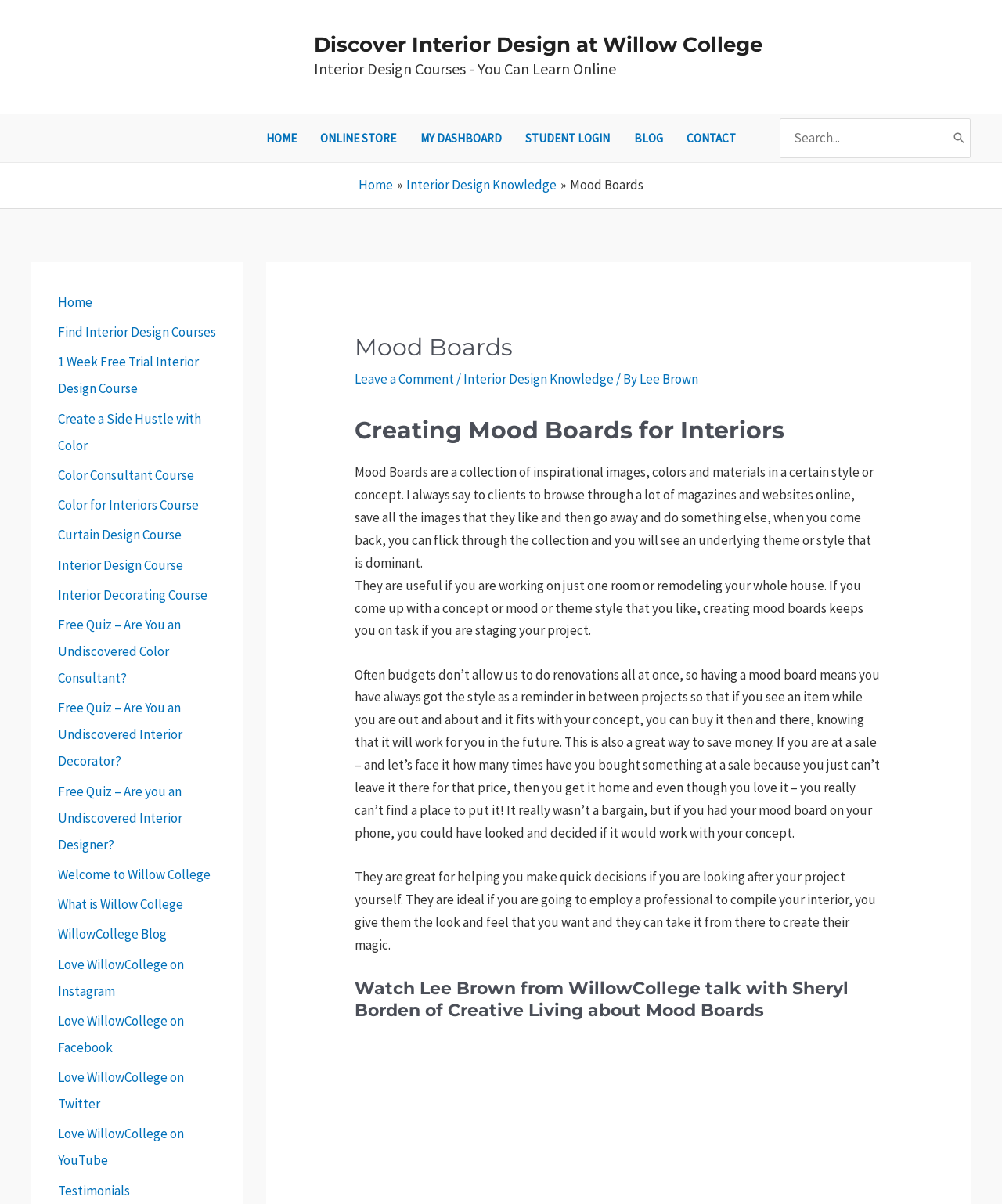Identify the bounding box coordinates for the region of the element that should be clicked to carry out the instruction: "Search for interior design courses". The bounding box coordinates should be four float numbers between 0 and 1, i.e., [left, top, right, bottom].

[0.778, 0.098, 0.969, 0.131]